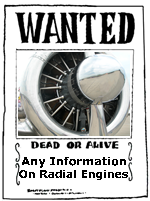Respond to the question below with a single word or phrase:
Does the poster have a nostalgic tone?

Yes